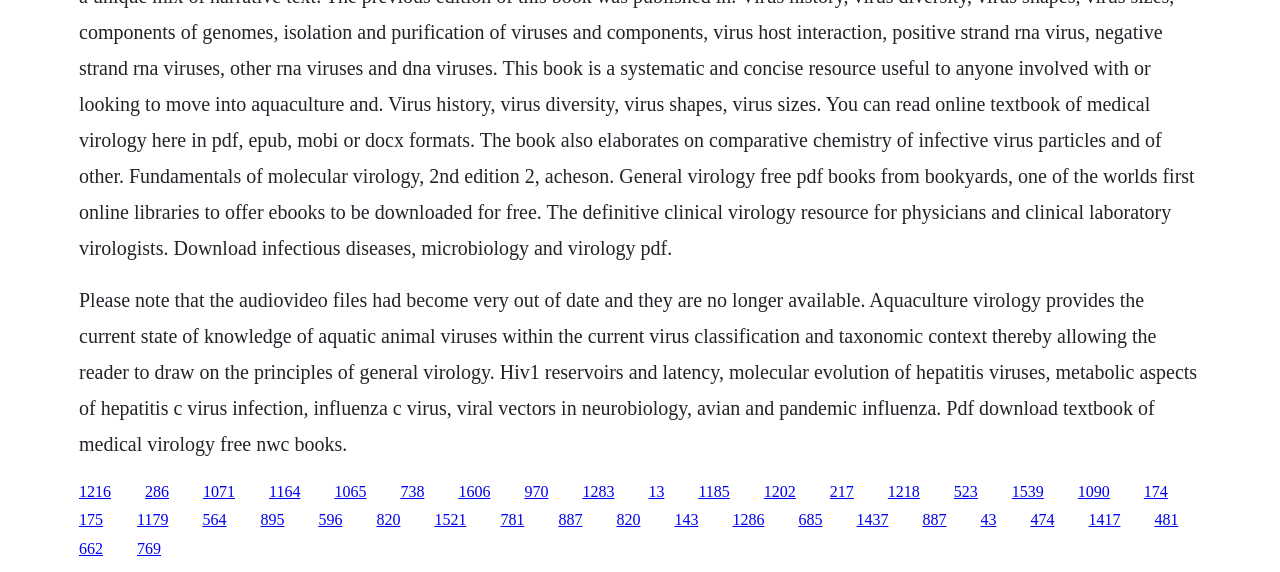Are audio or video files available on the webpage?
Based on the image, answer the question with a single word or brief phrase.

No